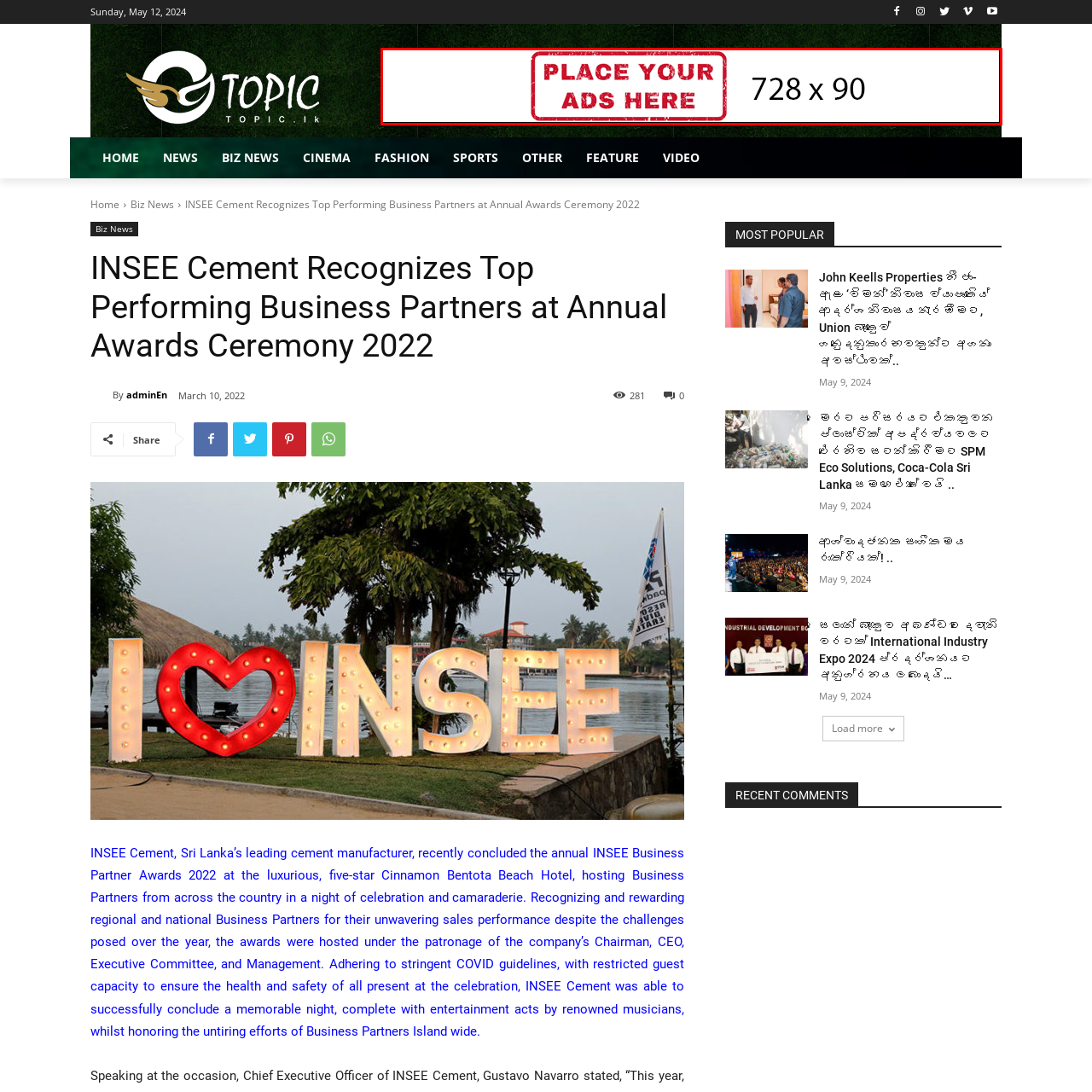Describe meticulously the scene encapsulated by the red boundary in the image.

The image prominently displays a banner ad with the message "PLACE YOUR ADS HERE" in bold red letters, positioned within a rectangular frame. This ad measures 728 pixels in width and 90 pixels in height, making it suitable for display on various webpage layouts. The design features a striking contrast between the red text and the white background, ensuring visibility and drawing attention to potential advertisers. This space serves as an invitation for businesses to utilize the advertising opportunity effectively.